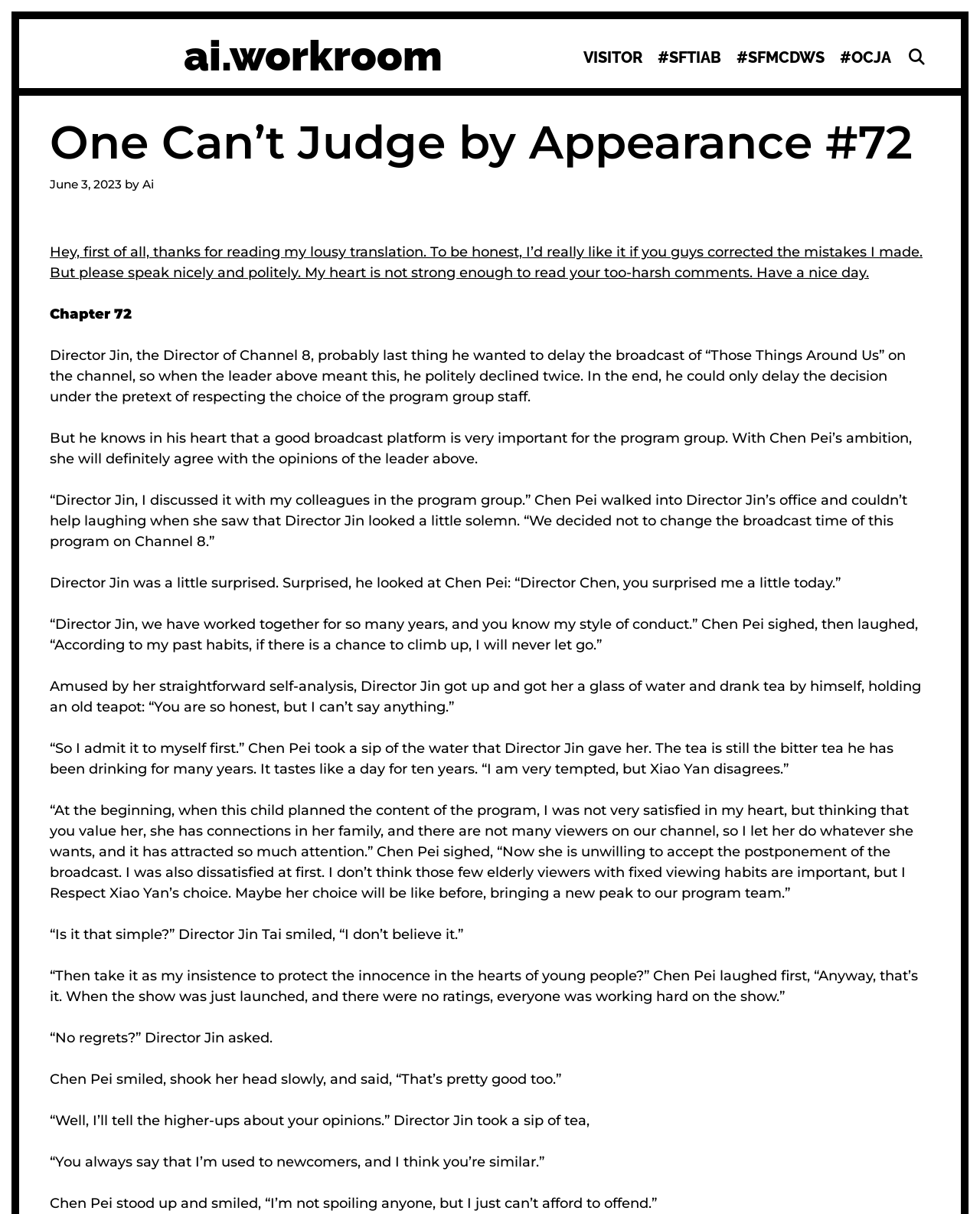What is the name of the chapter?
Use the image to answer the question with a single word or phrase.

Chapter 72